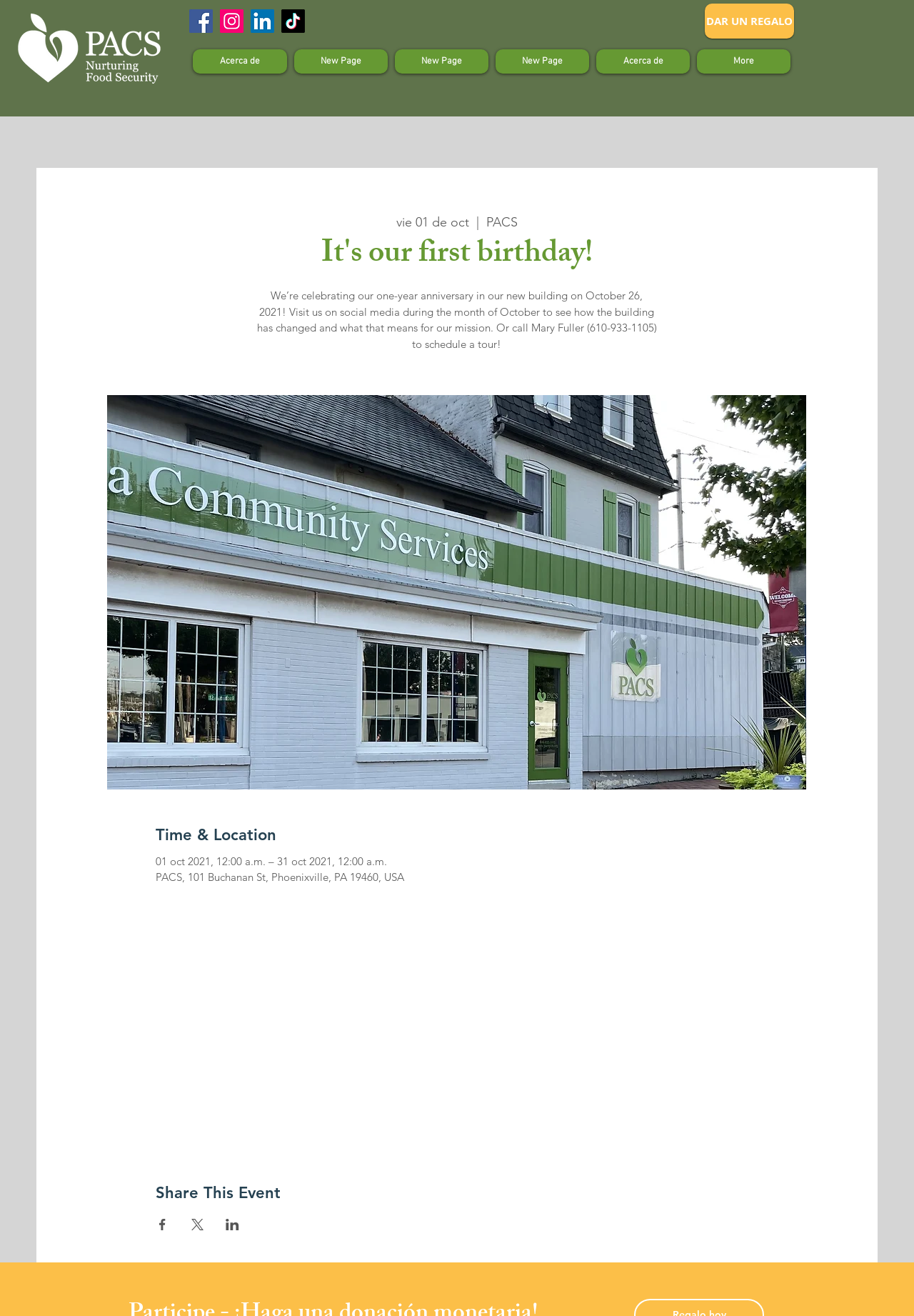What is the location of the event?
Carefully analyze the image and provide a thorough answer to the question.

The location of the event can be found in the 'Time & Location' section of the webpage, where it is specified as 'PACS, 101 Buchanan St, Phoenixville, PA 19460, USA'.